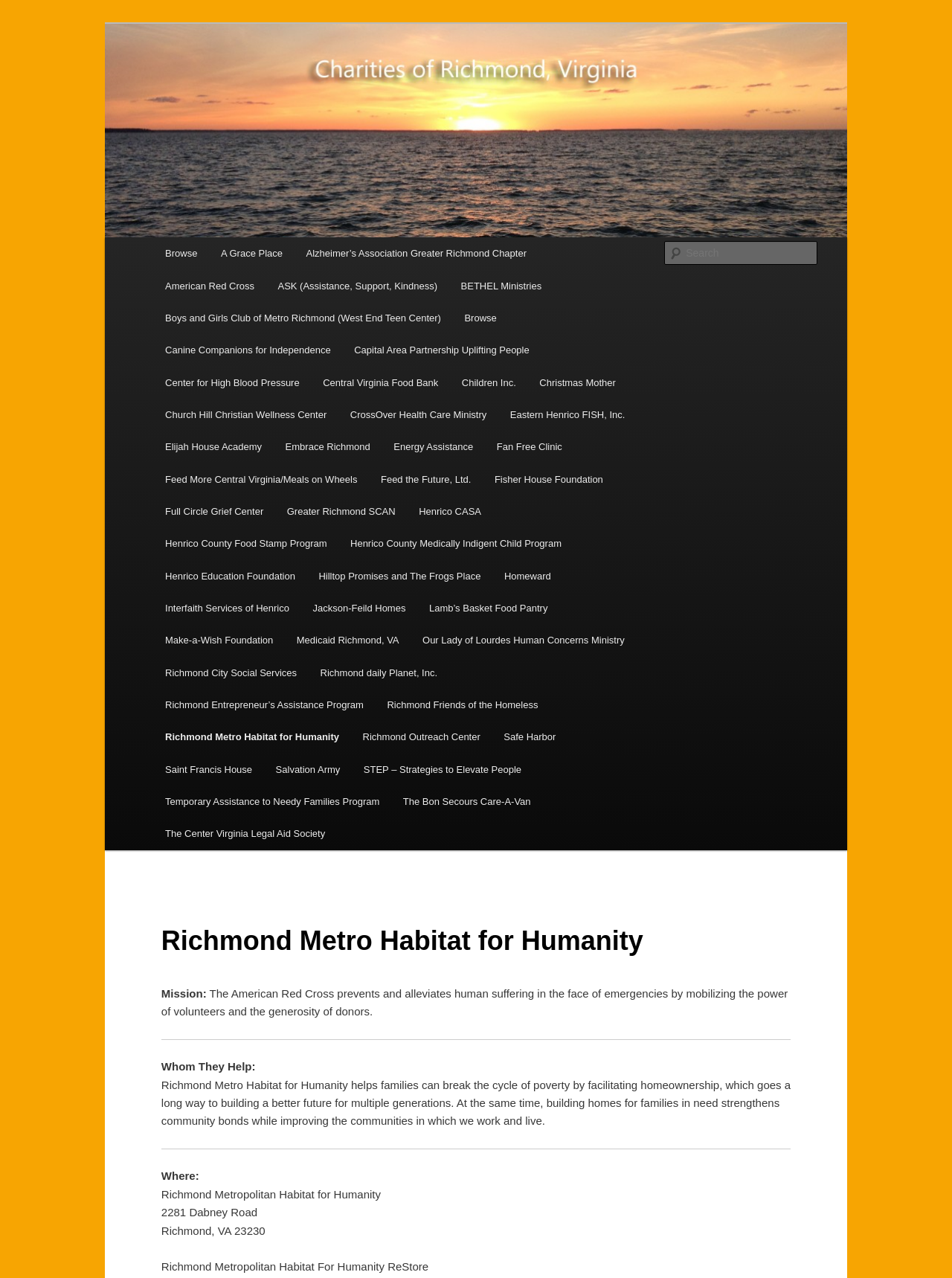Respond with a single word or phrase to the following question: What is the address of Richmond Metropolitan Habitat for Humanity?

2281 Dabney Road, Richmond, VA 23230